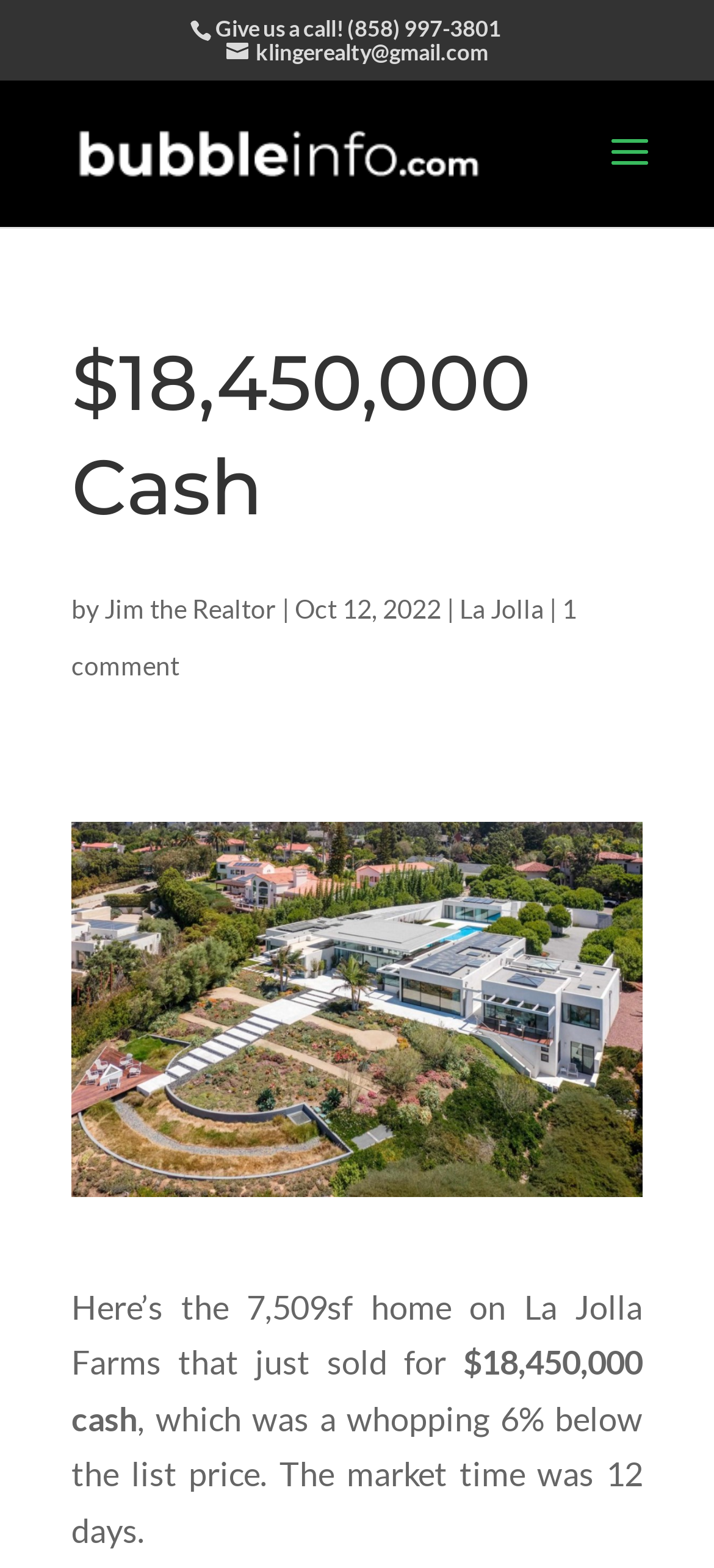Using the format (top-left x, top-left y, bottom-right x, bottom-right y), and given the element description, identify the bounding box coordinates within the screenshot: alt="bubbleinfo.com"

[0.085, 0.082, 0.696, 0.108]